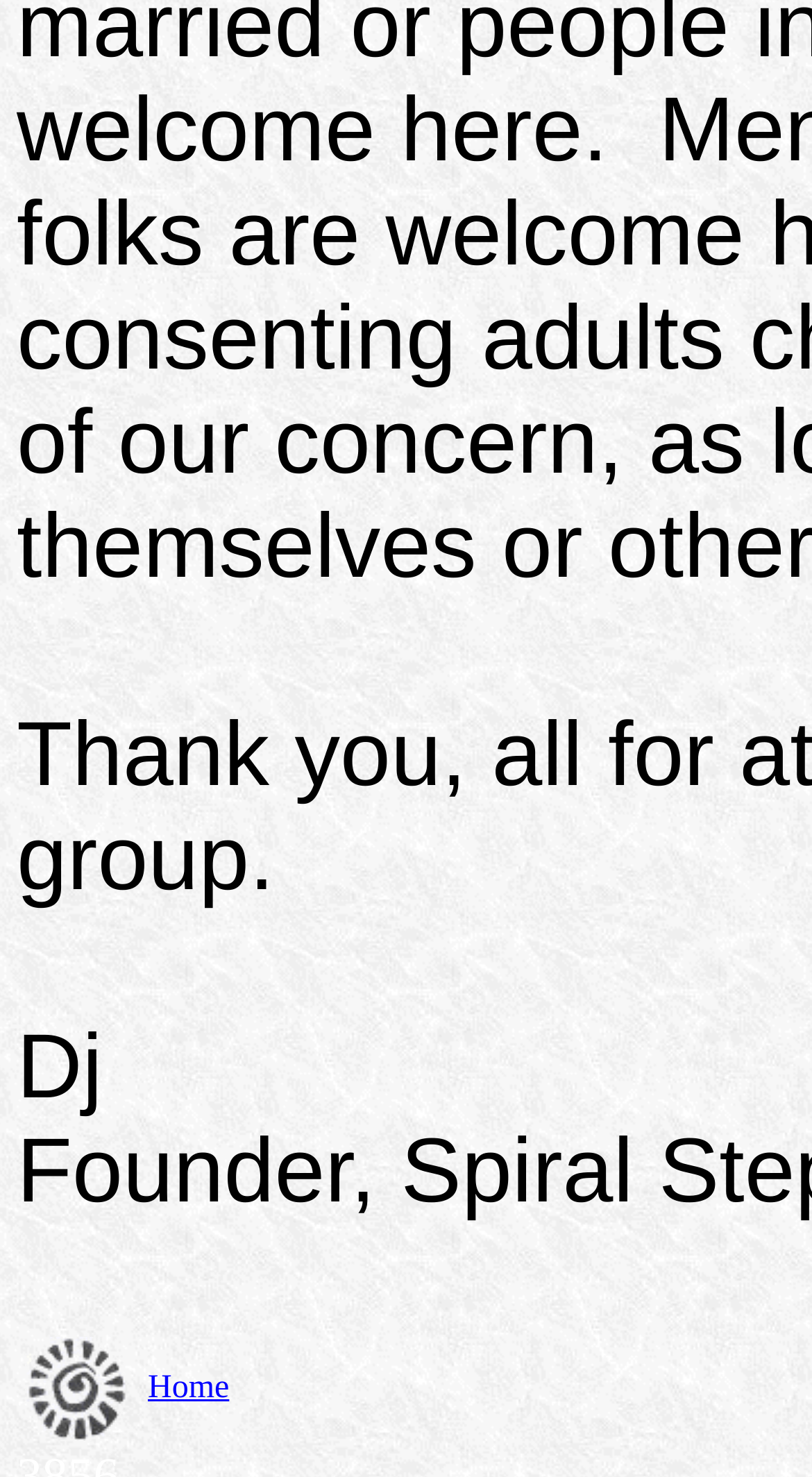Identify the bounding box of the UI element that matches this description: "title="Share on Facebook"".

None